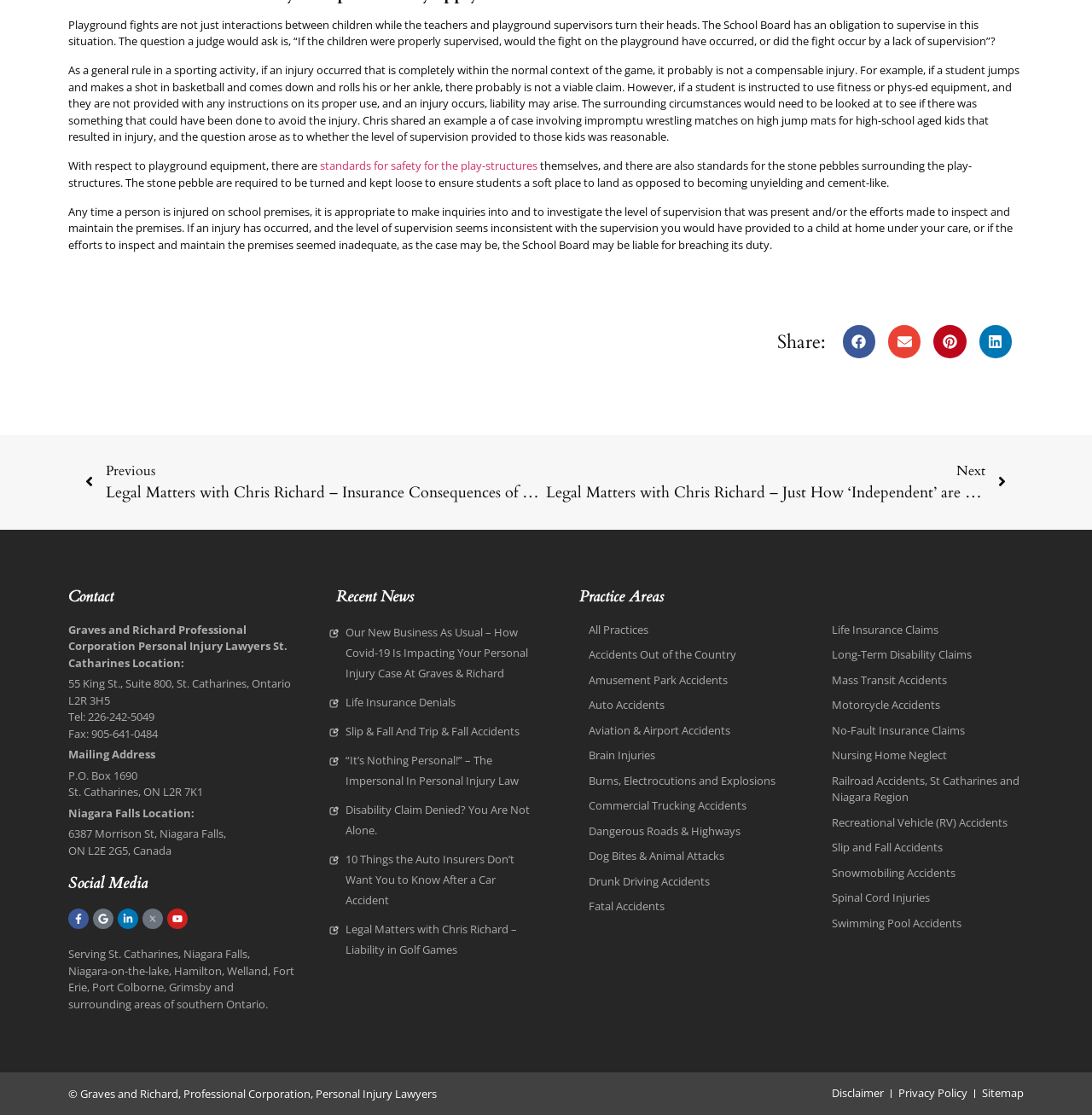Determine the bounding box coordinates of the target area to click to execute the following instruction: "Share on facebook."

[0.772, 0.292, 0.802, 0.321]